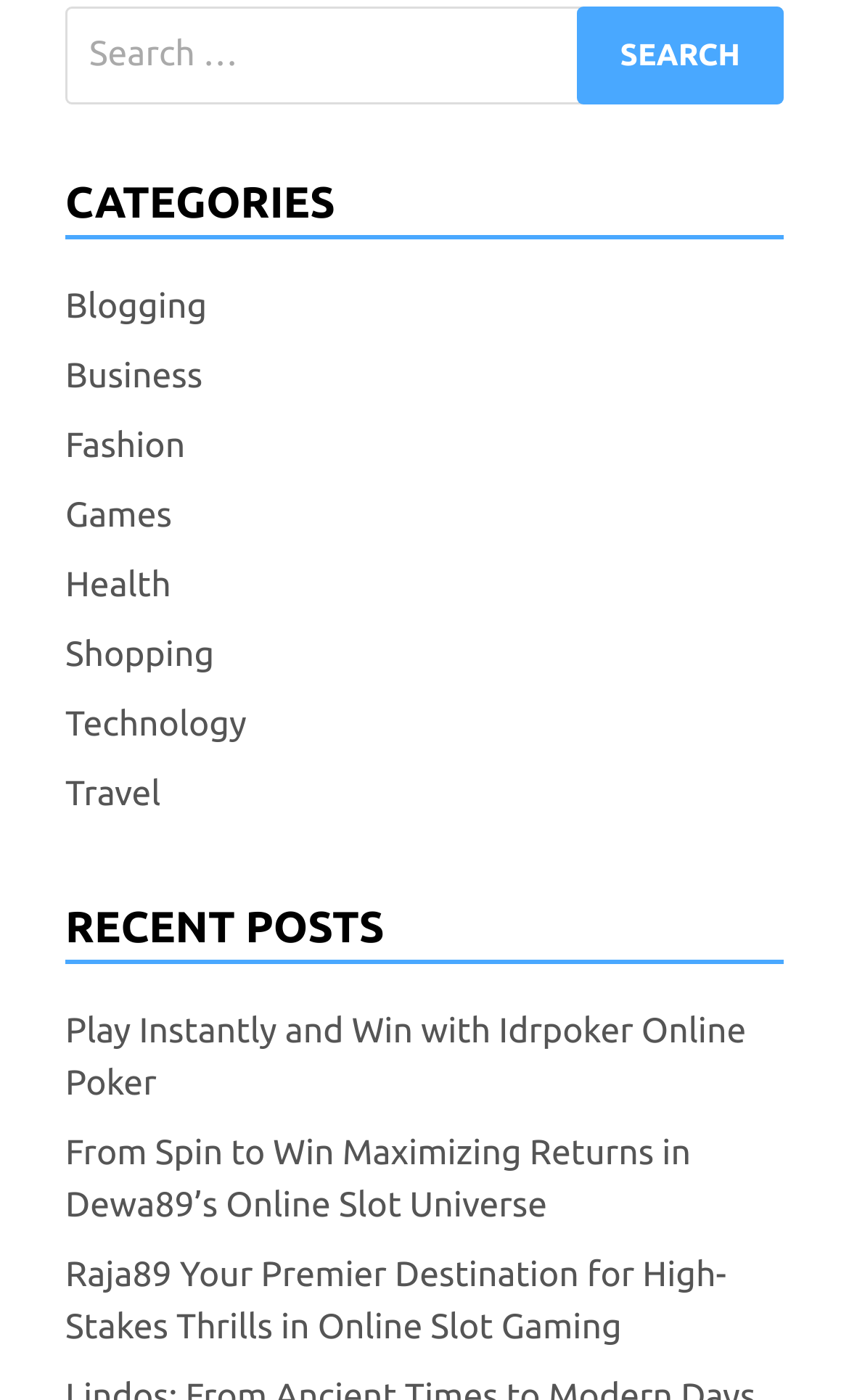How many recent posts are listed on the webpage?
Please provide a detailed and thorough answer to the question.

I counted the number of link elements under the 'RECENT POSTS' heading and found 3 links with text 'Play Instantly and Win with Idrpoker Online Poker', 'From Spin to Win Maximizing Returns in Dewa89’s Online Slot Universe', and 'Raja89 Your Premier Destination for High-Stakes Thrills in Online Slot Gaming'.